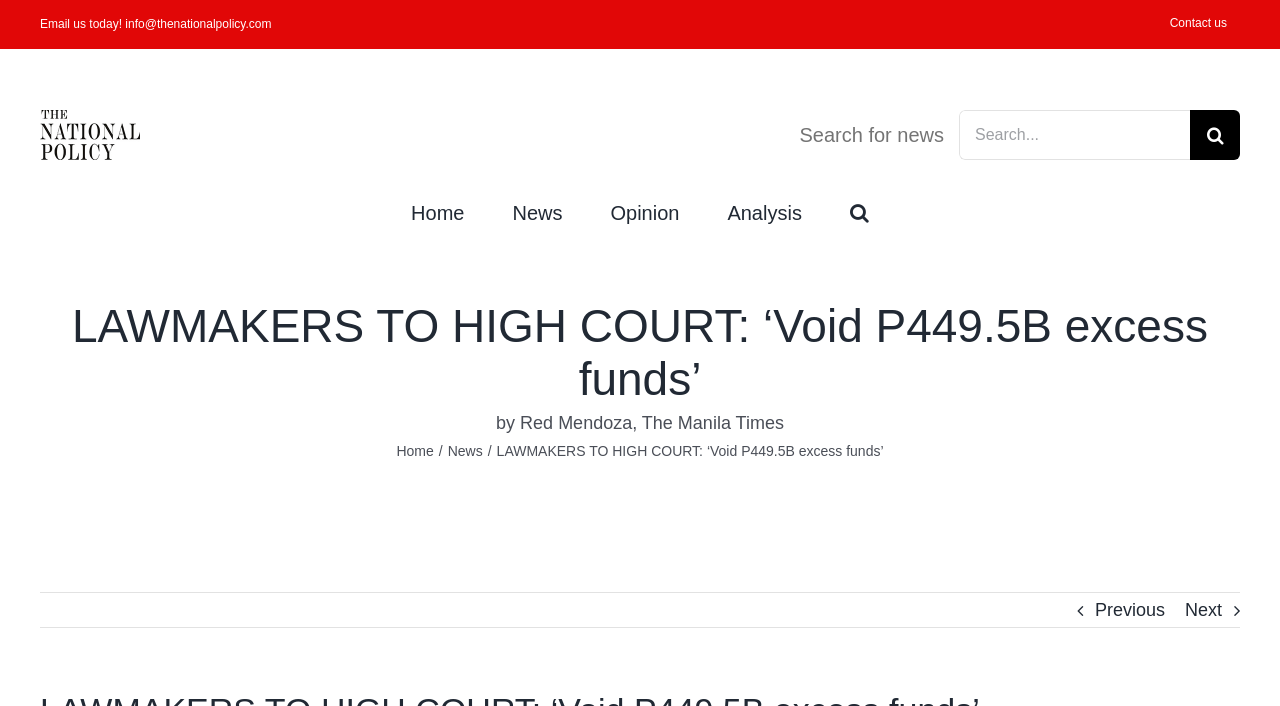Locate and extract the headline of this webpage.

LAWMAKERS TO HIGH COURT: ‘Void P449.5B excess funds’